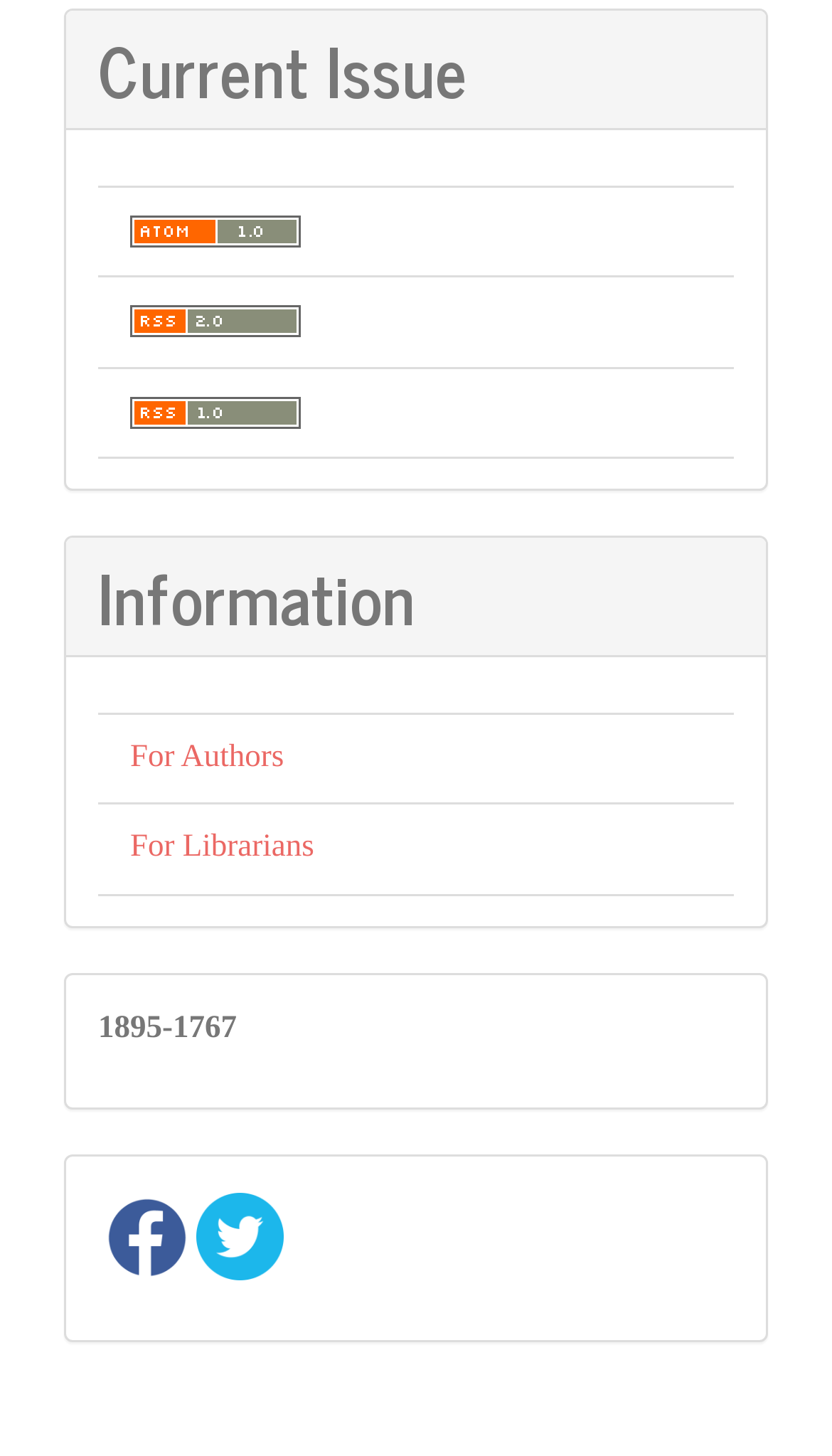Please reply with a single word or brief phrase to the question: 
What is the ISSN of the journal?

1895-1767